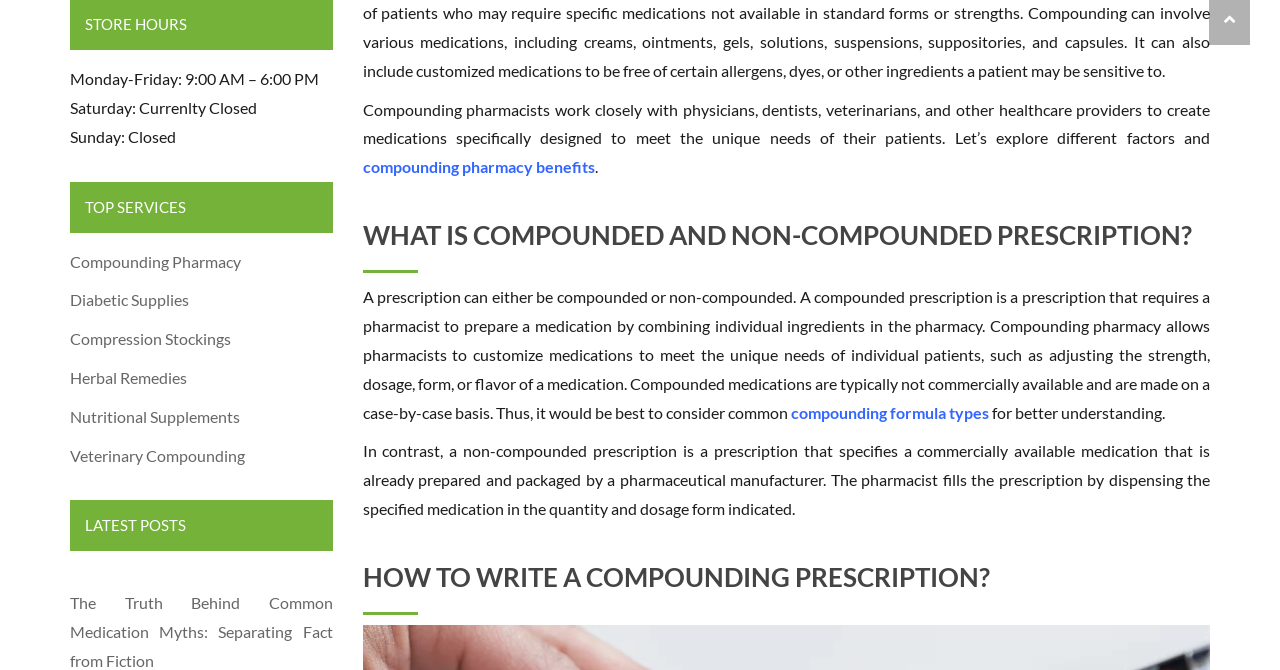What are the operating hours on Monday to Friday?
Please answer the question with a single word or phrase, referencing the image.

9:00 AM - 6:00 PM